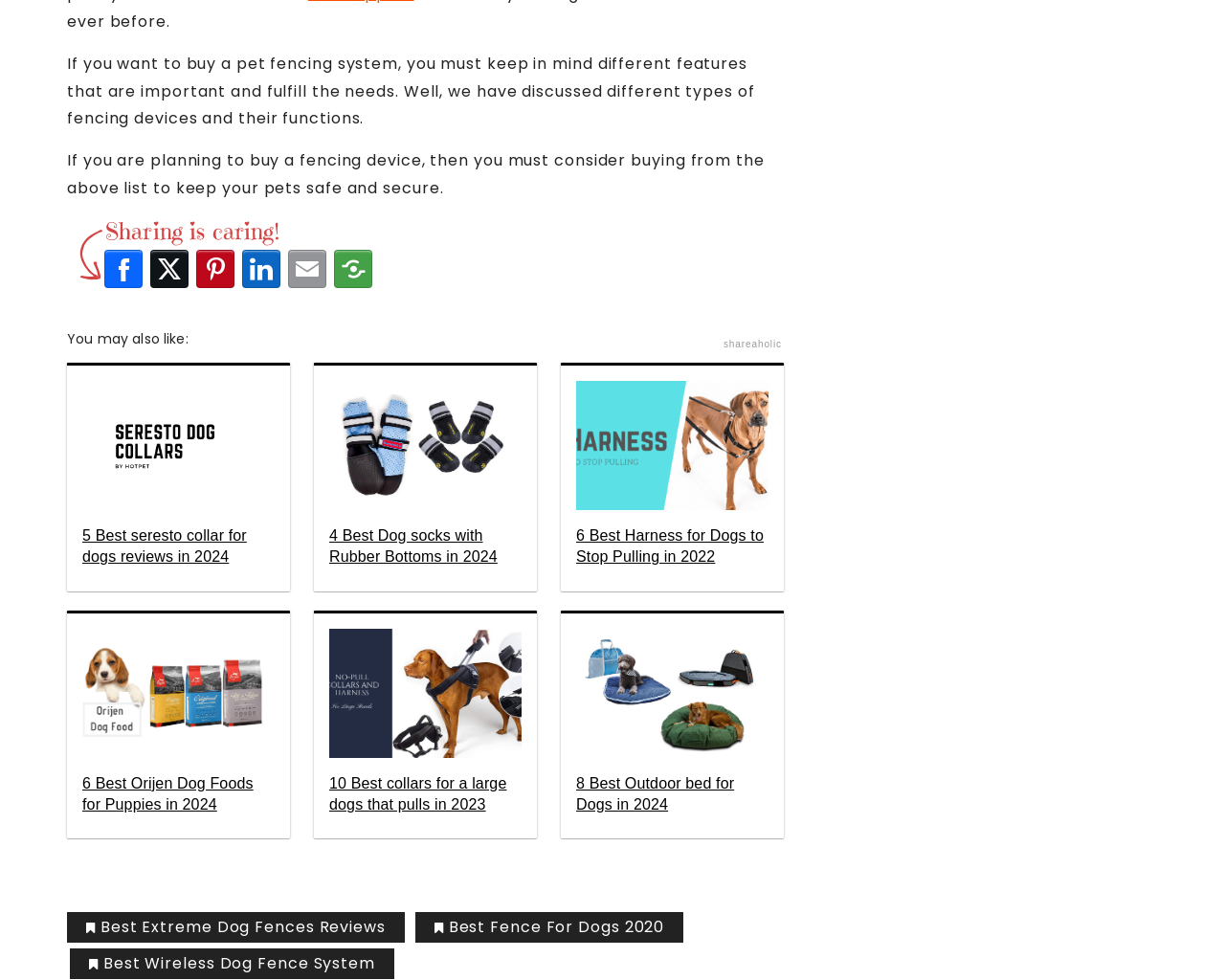Specify the bounding box coordinates of the element's area that should be clicked to execute the given instruction: "Read 5 Best seresto collar for dogs reviews in 2024". The coordinates should be four float numbers between 0 and 1, i.e., [left, top, right, bottom].

[0.055, 0.37, 0.236, 0.603]